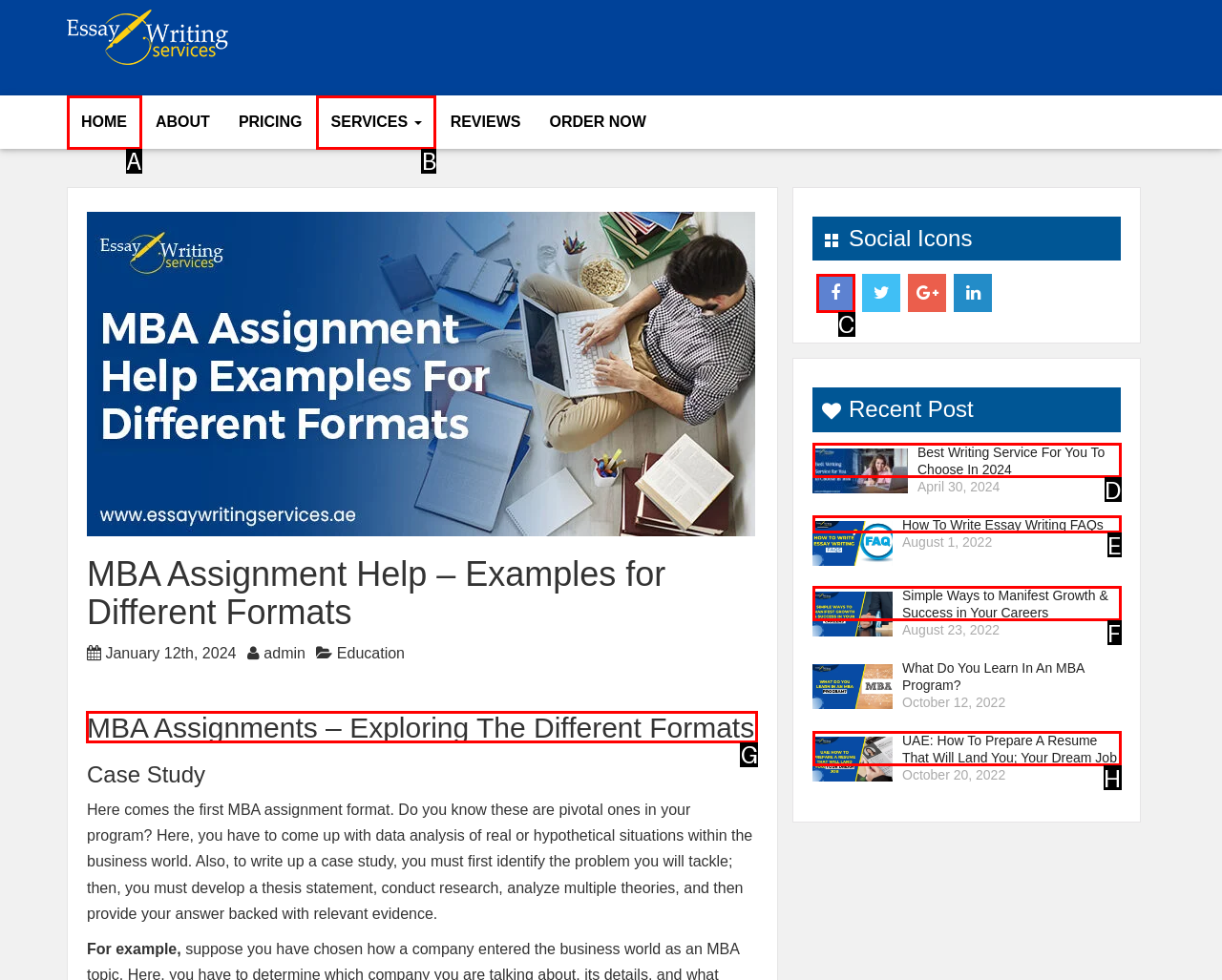Which UI element should be clicked to perform the following task: Check the MBA Assignments – Exploring The Different Formats section? Answer with the corresponding letter from the choices.

G